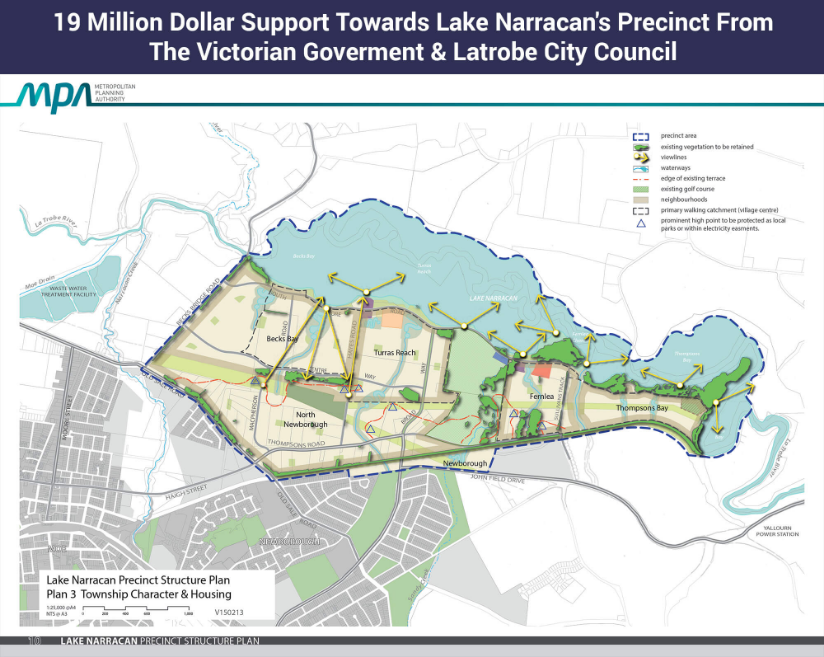What is the name of the bay marked on the map? Please answer the question using a single word or phrase based on the image.

Thompson's Bay